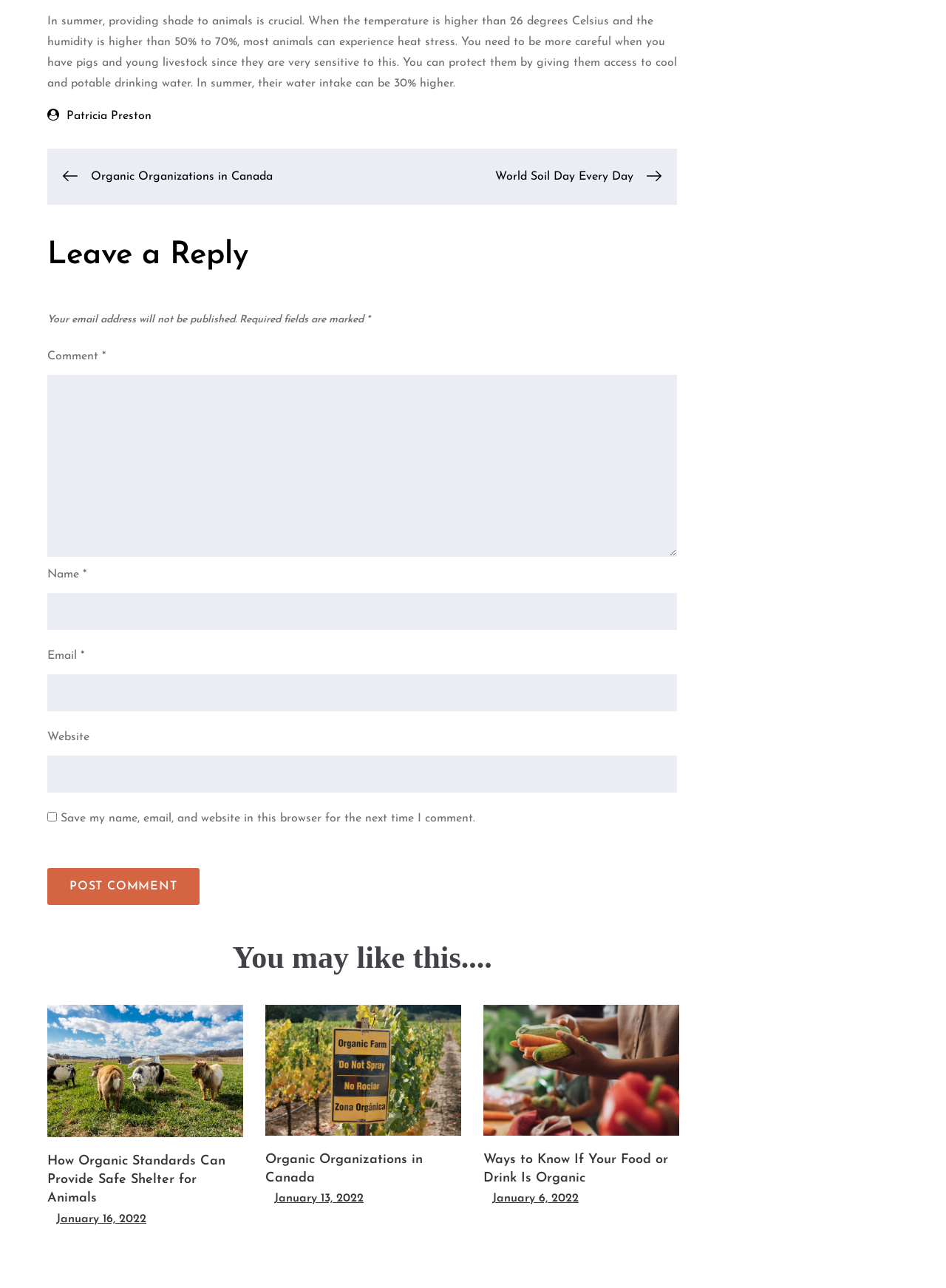How many related posts are suggested?
Examine the image closely and answer the question with as much detail as possible.

The webpage has a section titled 'You may like this...' which suggests three related posts with headings, images, and dates.